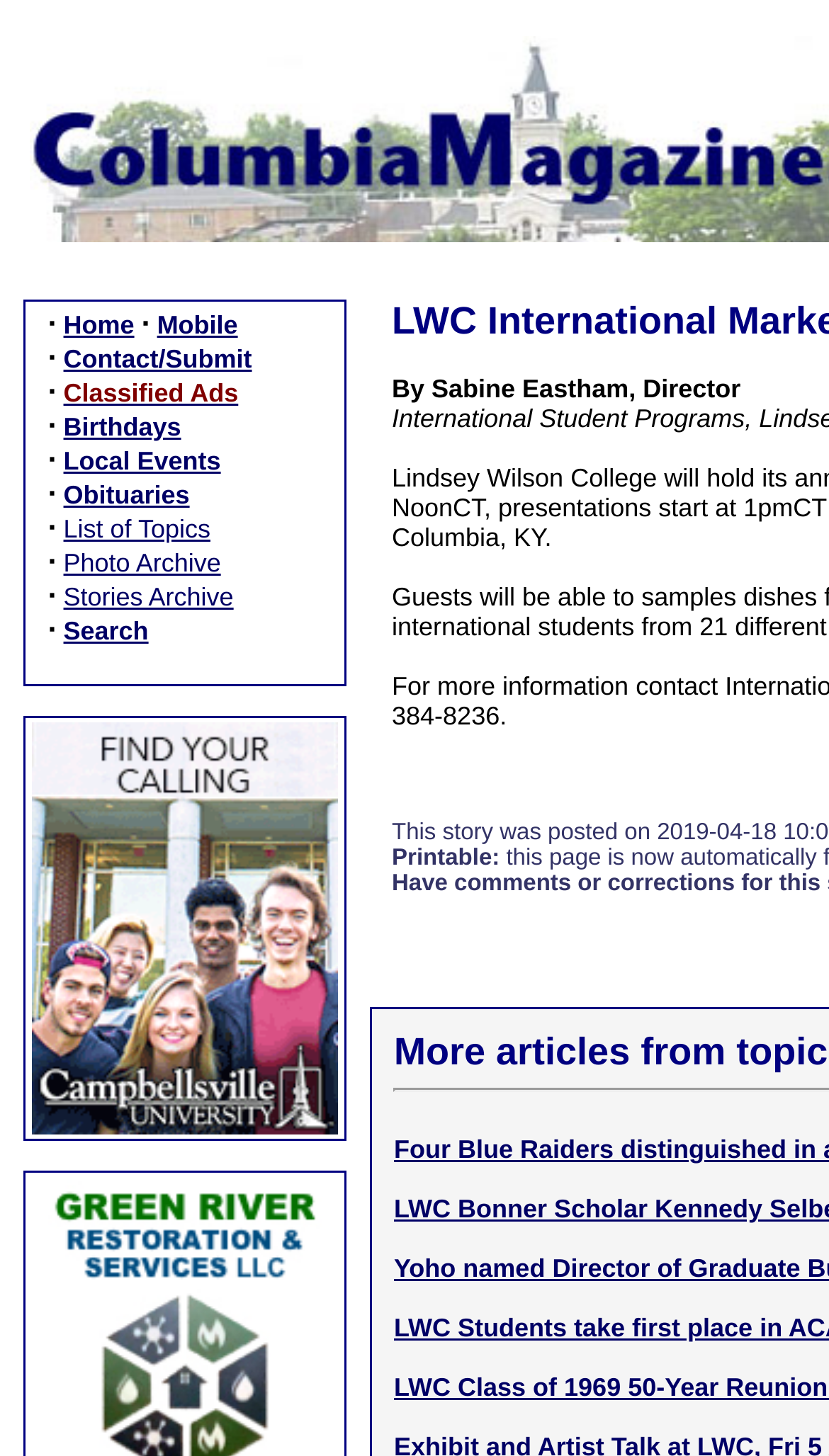Please specify the bounding box coordinates of the clickable region to carry out the following instruction: "View the popular post about Williston Park podiatrist". The coordinates should be four float numbers between 0 and 1, in the format [left, top, right, bottom].

None